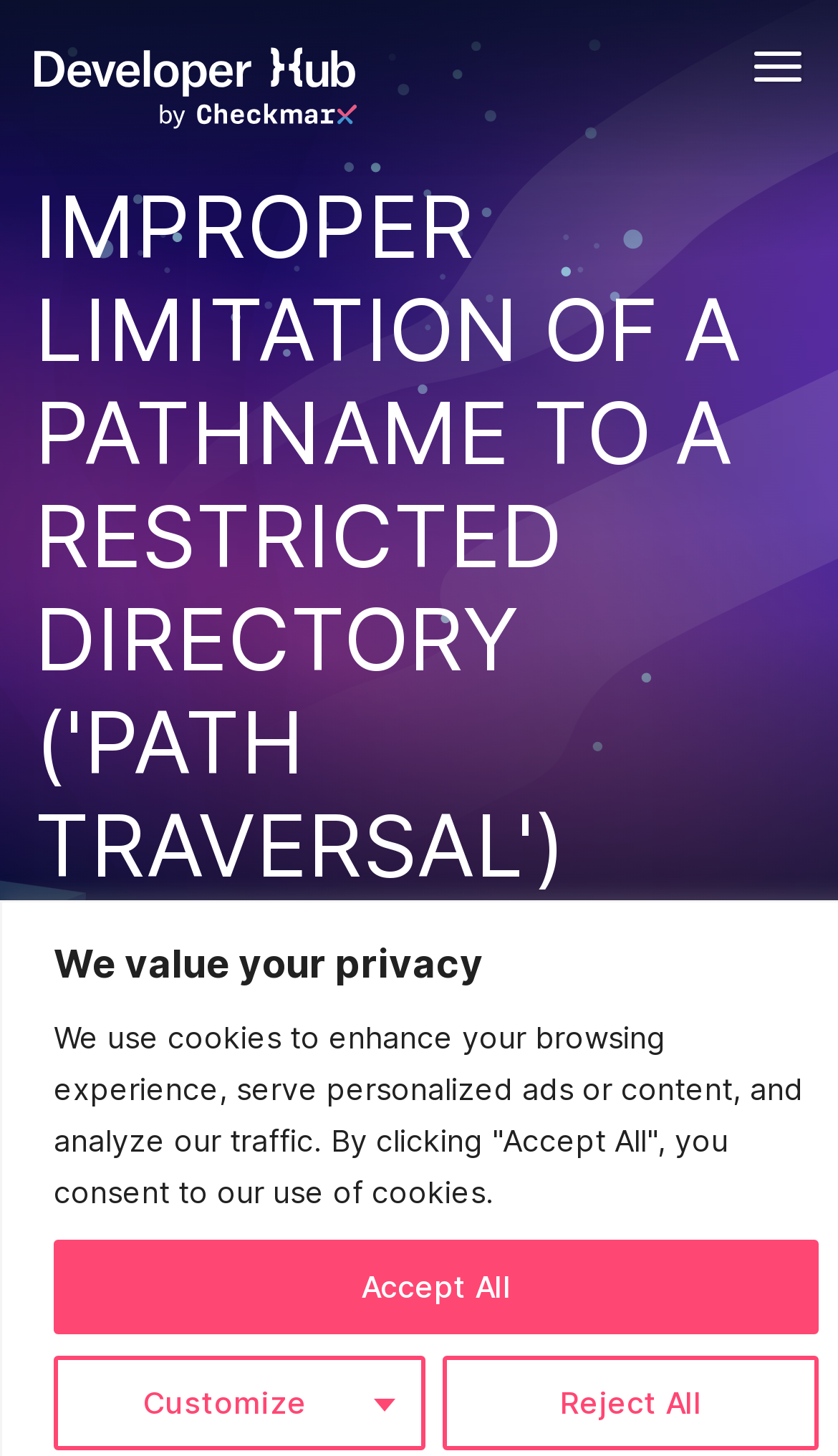Please look at the image and answer the question with a detailed explanation: What is the score of the vulnerability?

I found the score of the vulnerability by looking at the 'Score' label and its corresponding value, which is '5/10', located at the bottom of the webpage.